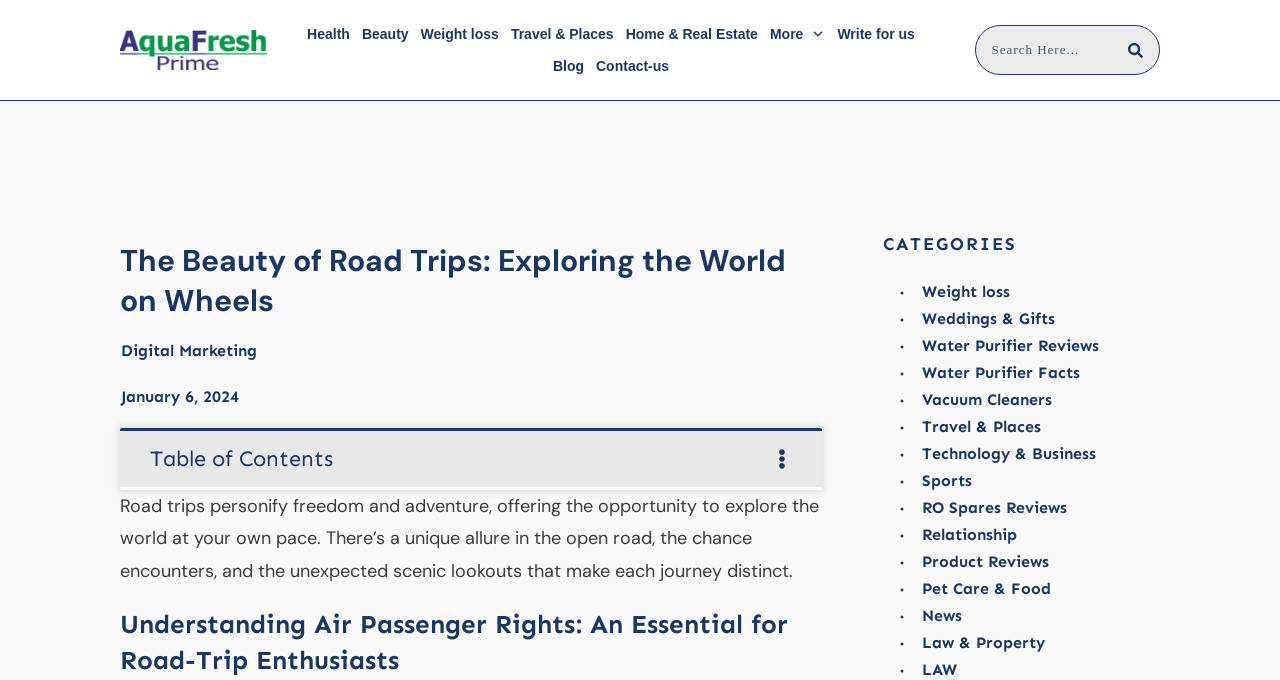What is the category of the article 'The Beauty of Road Trips: Exploring the World on Wheels'?
Use the screenshot to answer the question with a single word or phrase.

Travel & Places